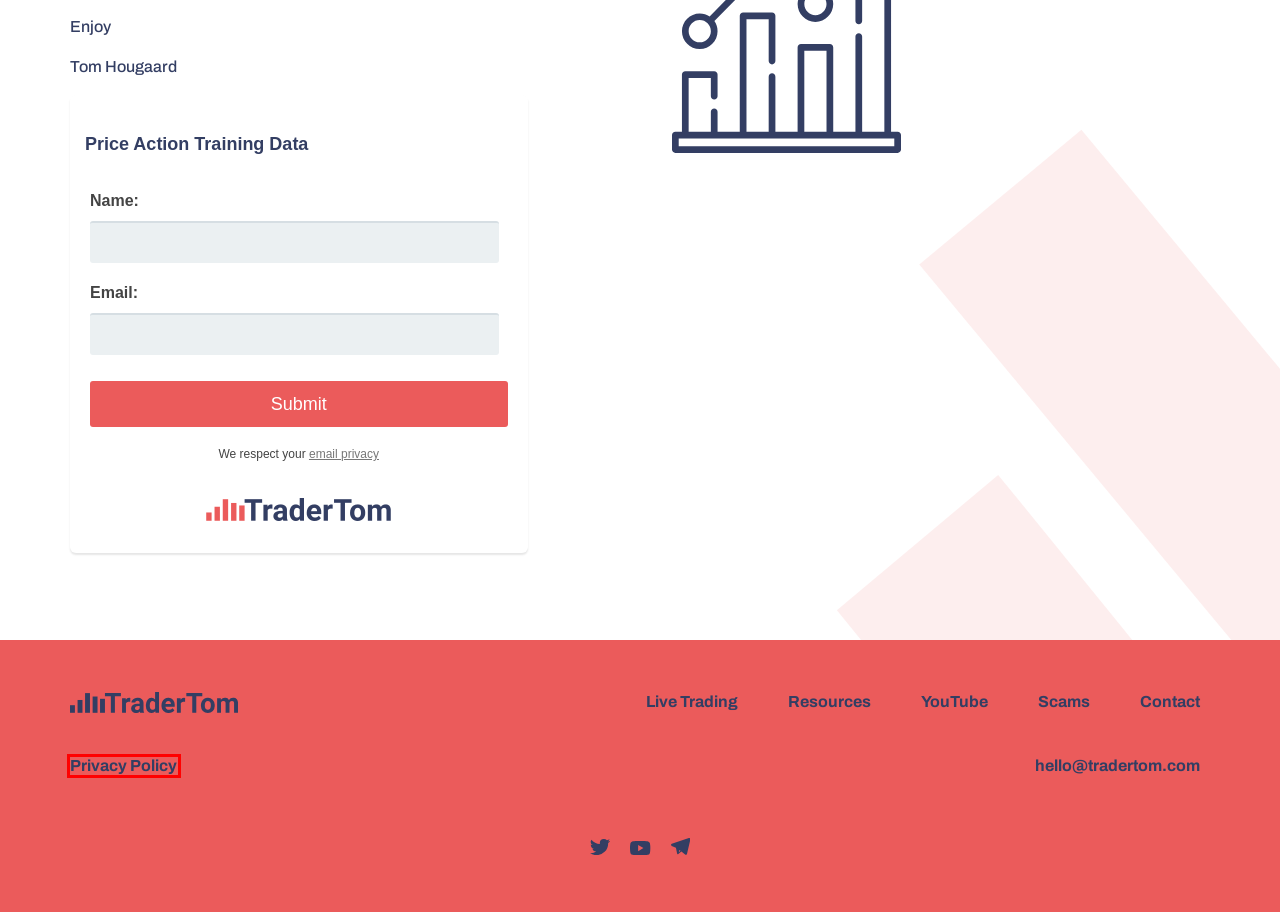Given a webpage screenshot with a red bounding box around a particular element, identify the best description of the new webpage that will appear after clicking on the element inside the red bounding box. Here are the candidates:
A. Homepage - Trader Tom
B. Scam Warning - Trader Tom
C. Contact - Trader Tom
D. YouTube - Trader Tom
E. Resources - Trader Tom
F. Live Trading - Trader Tom
G. Privacy Policy - Trader Tom
H. Permission Pledge

G